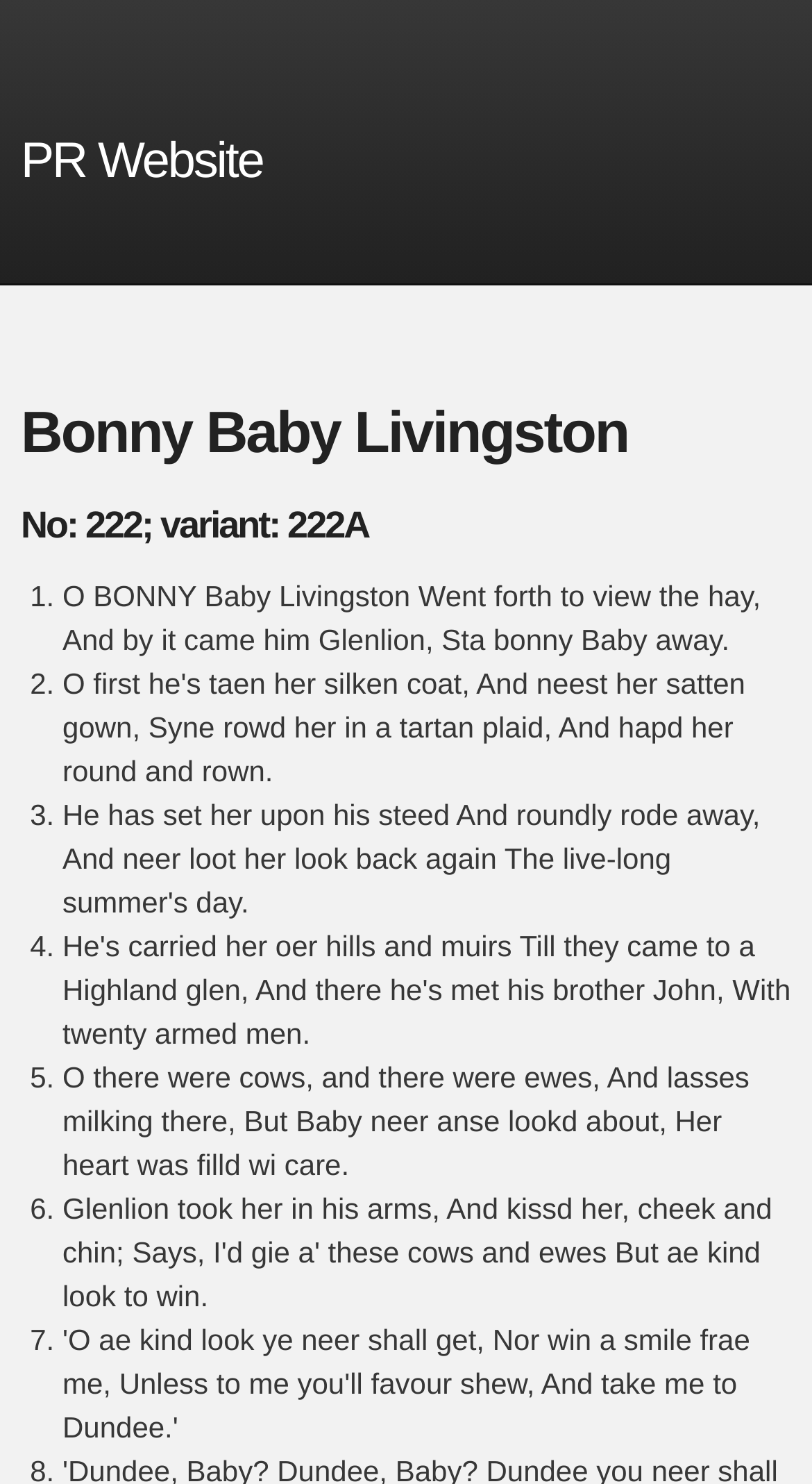Identify the bounding box for the UI element described as: "PR Website". Ensure the coordinates are four float numbers between 0 and 1, formatted as [left, top, right, bottom].

[0.026, 0.09, 0.324, 0.128]